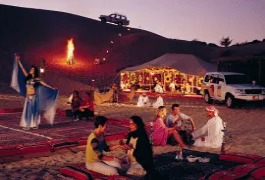Describe all the elements in the image extensively.

The image captures a vibrant scene from a Bedouin camp in the desert, showcasing a blend of traditional and modern experiences in the UAE. As dusk settles, the camp comes alive with warm hues of twilight. In the foreground, a group of people dressed in traditional attire are seated on colorful carpets, engaging in lively conversation and enjoying the cultural ambiance. 

A dancer, adorned in flowing garments, gracefully performs against the backdrop of a flickering fire, infusing energy into the night. To the right, a cozy tent is illuminated, with intricate decorations hinting at the rich heritage of the region. Nearby, a modern SUV suggests accessibility to this enchanting desert experience. This depiction of Bedouin hospitality celebrates the unique cultural tapestry of the UAE, offering visitors a glimpse into both its storied traditions and contemporary lifestyle.